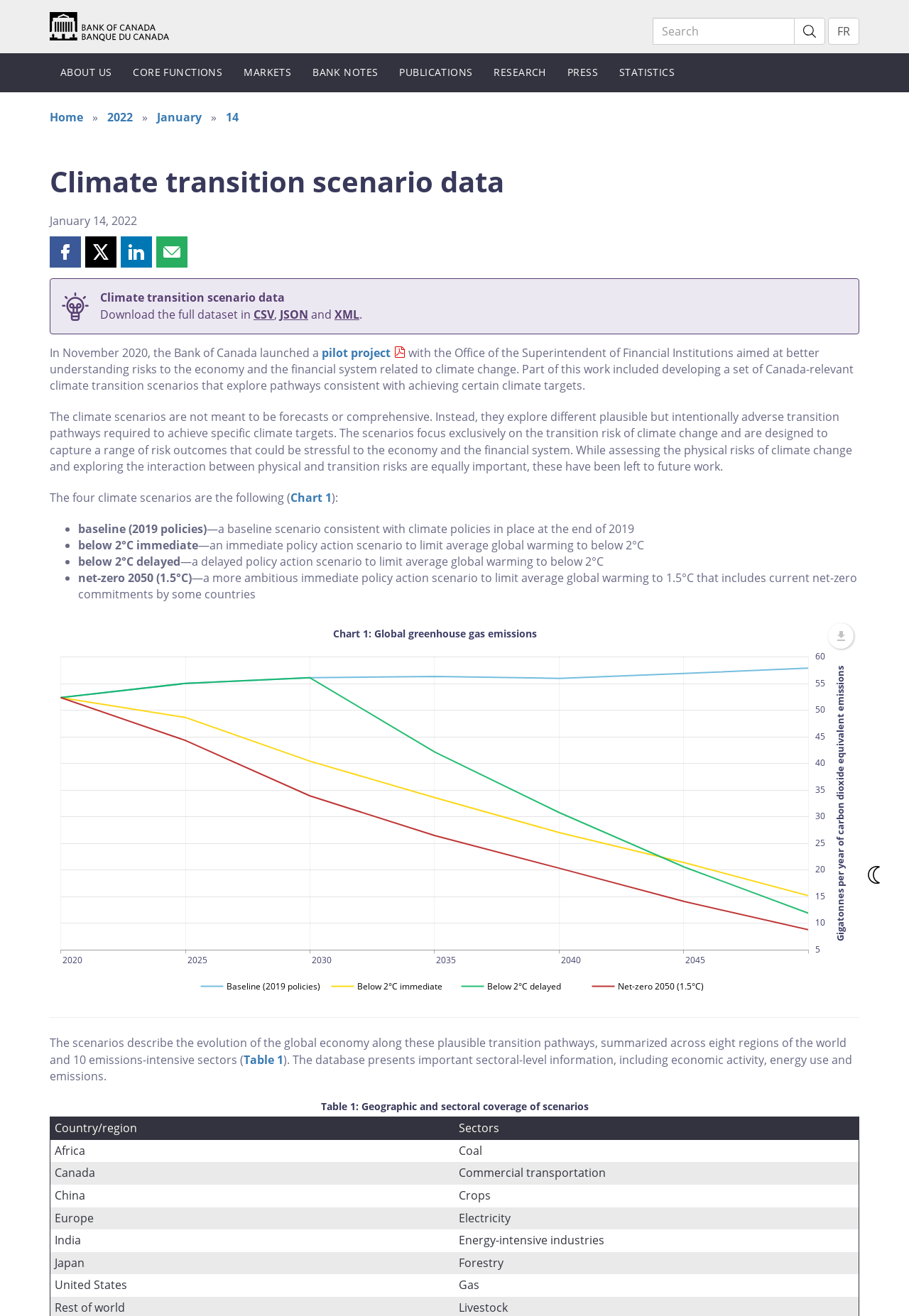Please specify the bounding box coordinates of the area that should be clicked to accomplish the following instruction: "Go to ABOUT US". The coordinates should consist of four float numbers between 0 and 1, i.e., [left, top, right, bottom].

[0.055, 0.04, 0.135, 0.07]